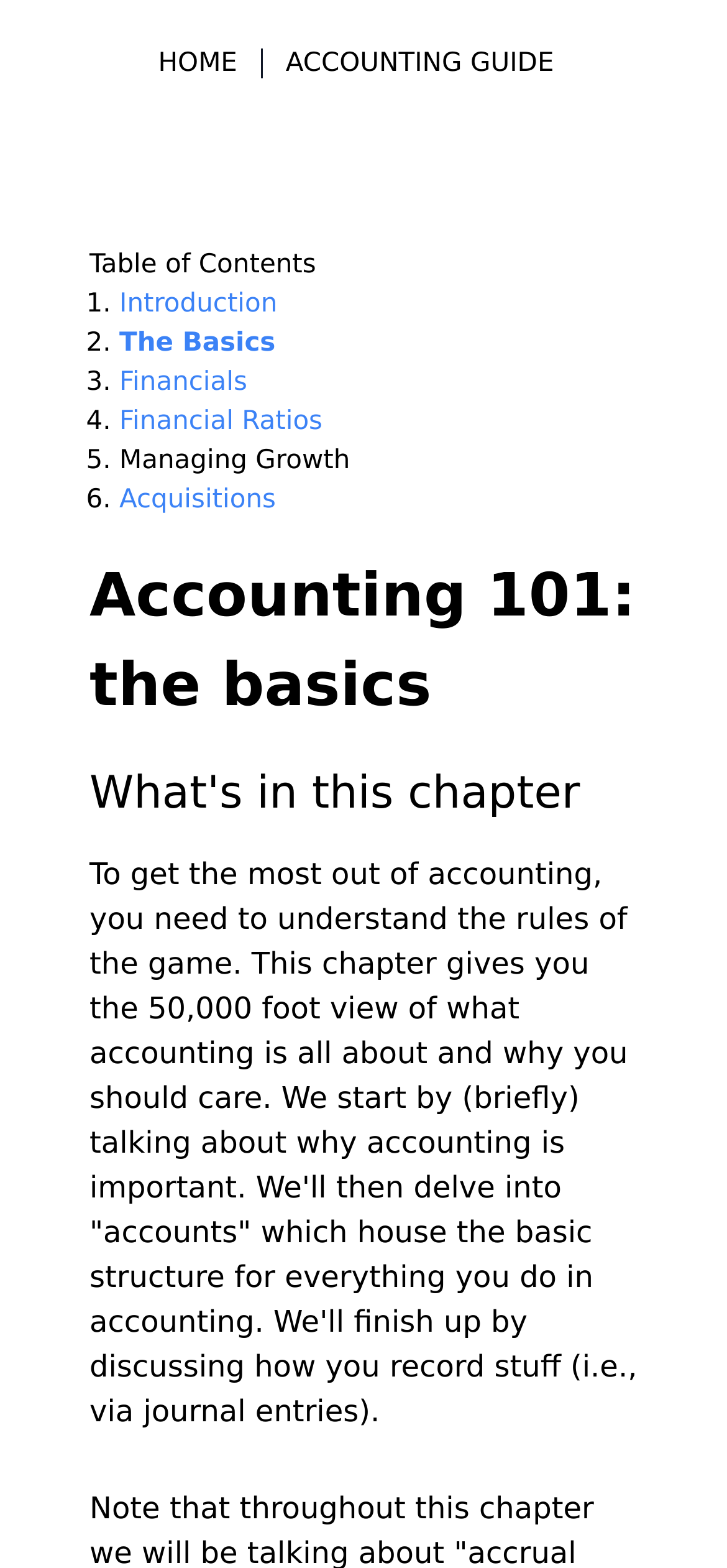How many links are in the table of contents?
Your answer should be a single word or phrase derived from the screenshot.

6